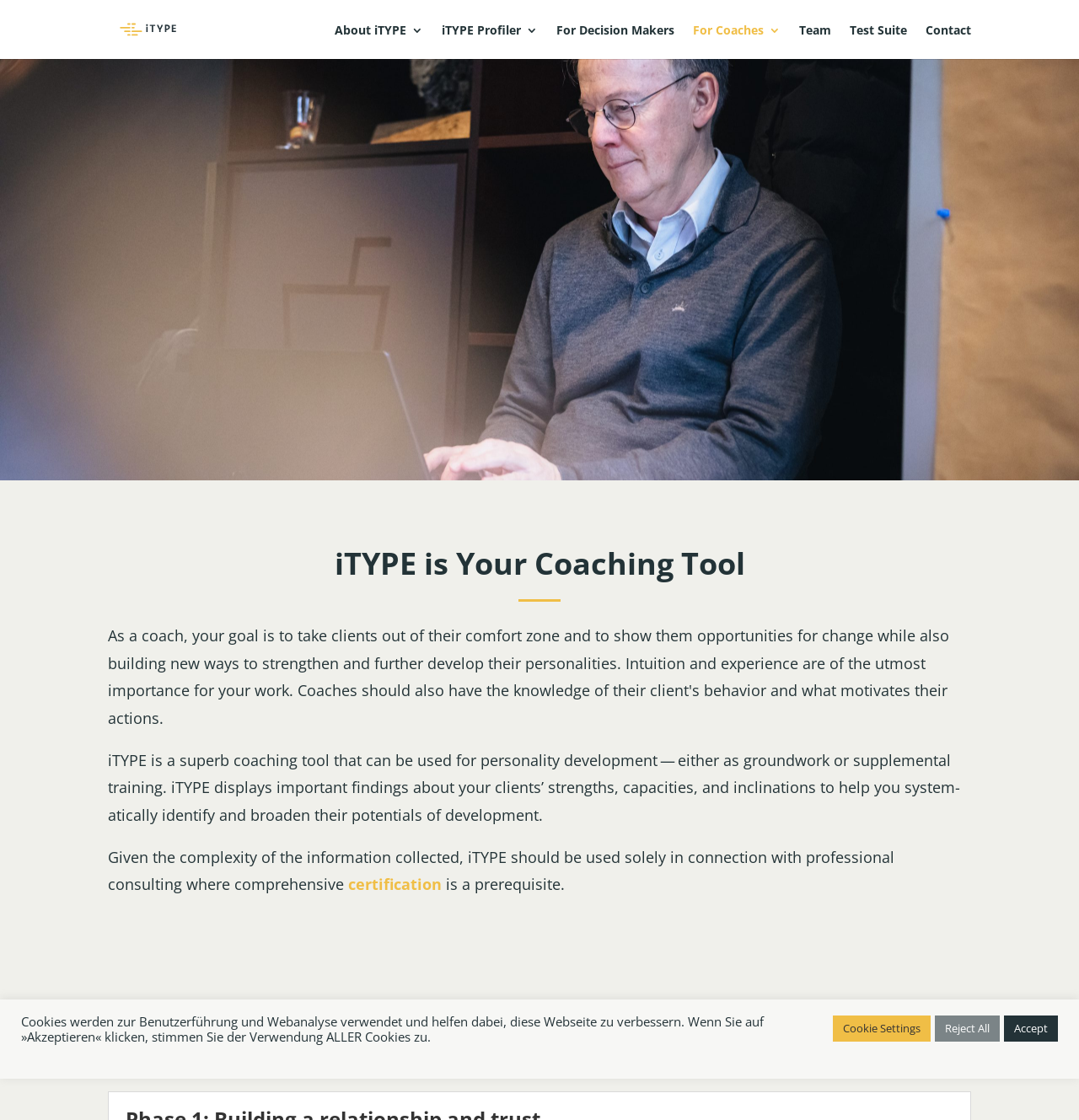Locate the bounding box coordinates of the element that should be clicked to execute the following instruction: "Read more about iTYPE certification".

[0.323, 0.781, 0.409, 0.799]